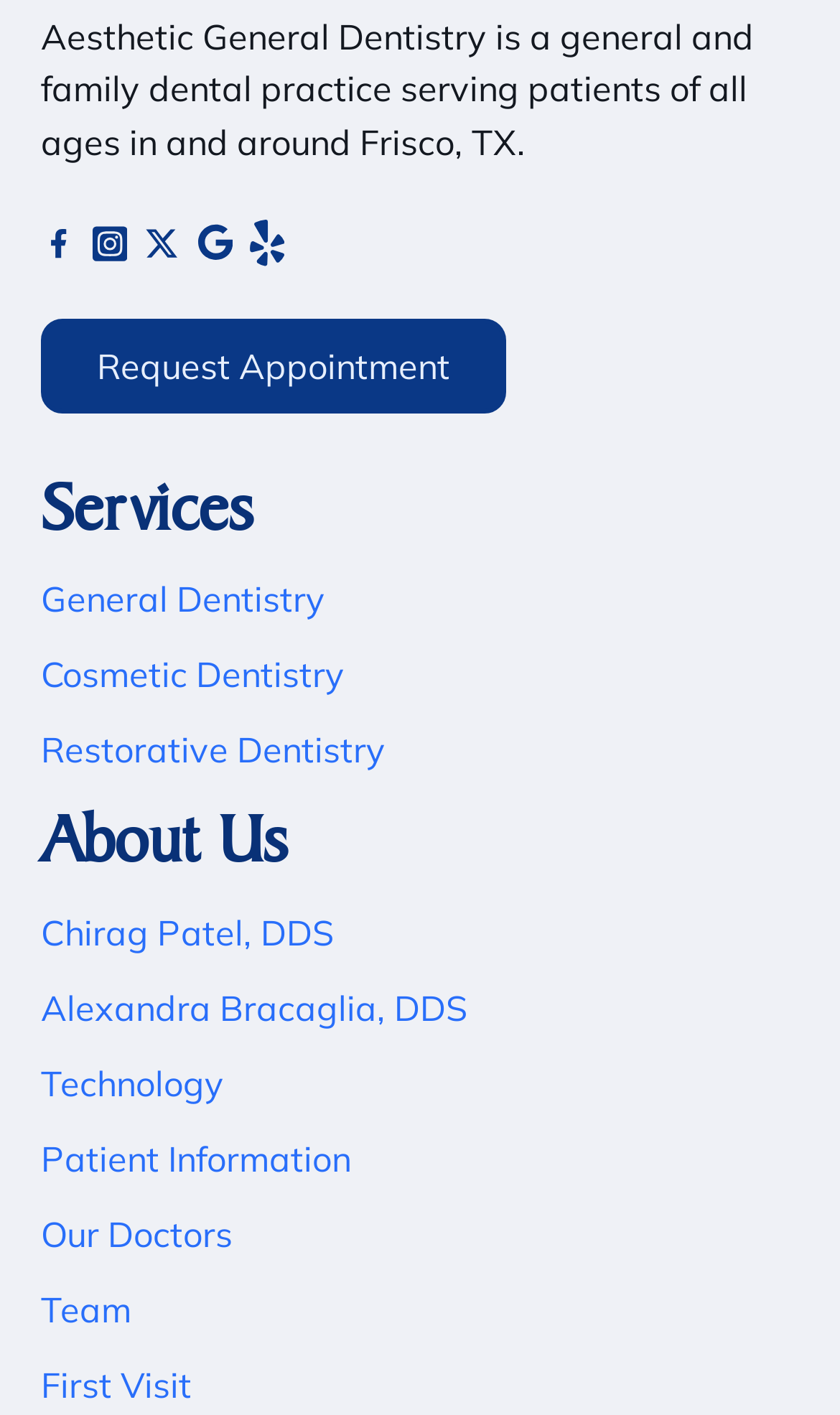Based on what you see in the screenshot, provide a thorough answer to this question: How many social media links are available?

There are four social media links available on the webpage, which are 'Follow us on Facebook', 'Follow us on Instagram', 'Connect on Twitter', and 'View our Google Maps Profile' and 'View our Yelp Listing'.